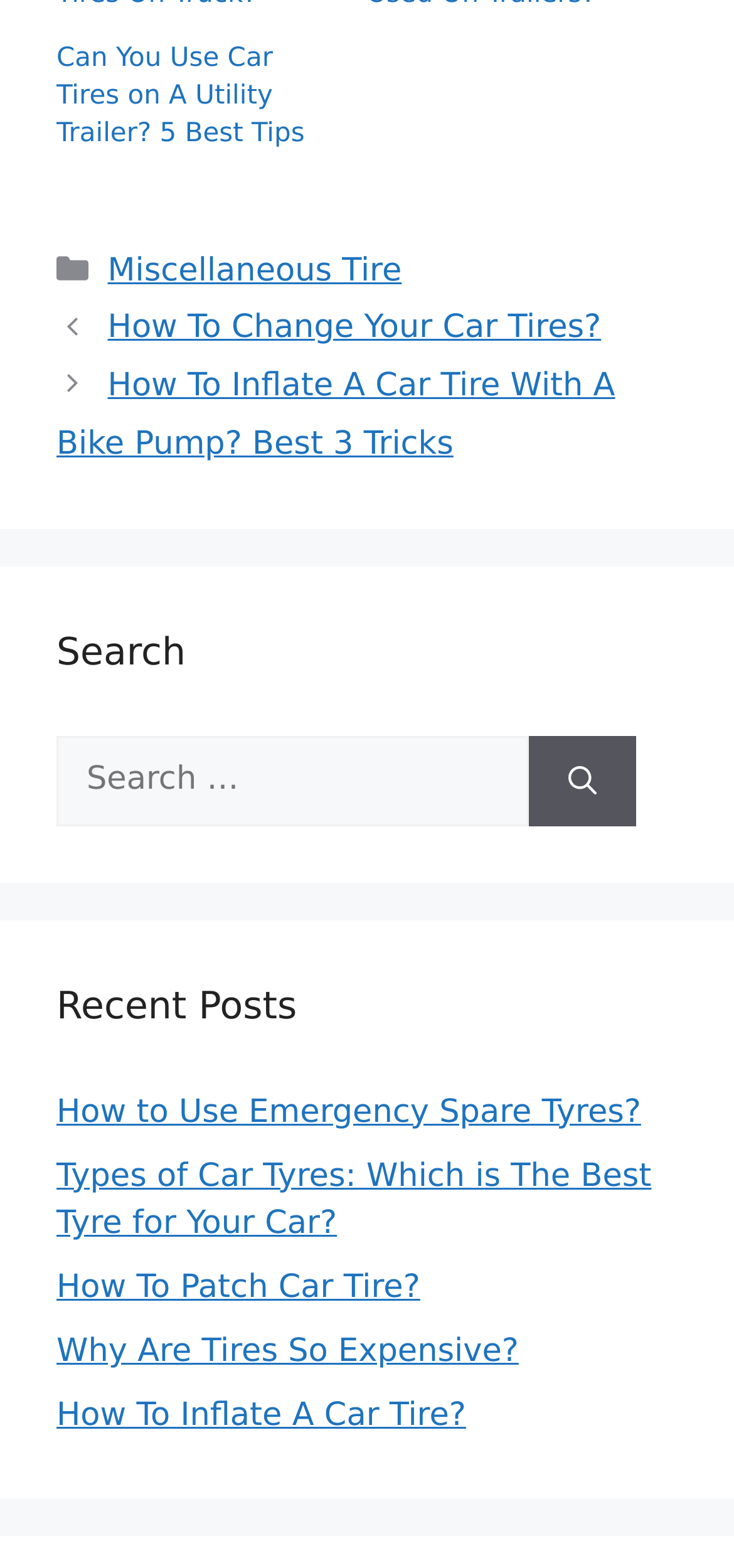Please indicate the bounding box coordinates of the element's region to be clicked to achieve the instruction: "Learn how to patch a car tire". Provide the coordinates as four float numbers between 0 and 1, i.e., [left, top, right, bottom].

[0.077, 0.809, 0.572, 0.833]